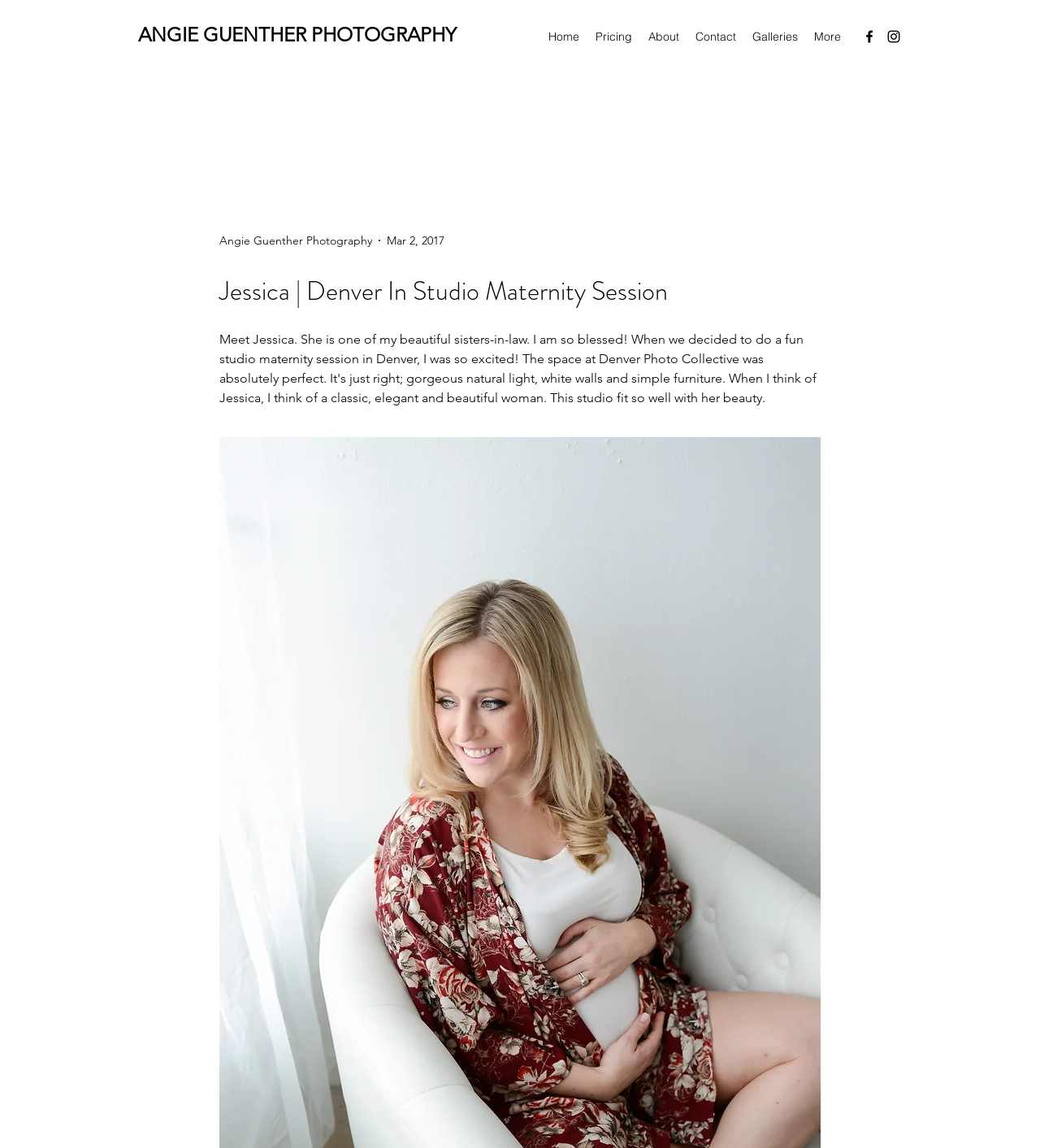Generate an in-depth caption that captures all aspects of the webpage.

The webpage is about a photography studio, specifically showcasing a maternity session with Jessica, one of the photographer's sisters-in-law. At the top left, the studio's name "ANGIE GUENTHER PHOTOGRAPHY" is prominently displayed. Below it, a navigation menu is situated, containing links to "Home", "Pricing", "About", "Contact", "Galleries", and "More". 

To the right of the navigation menu, a social bar is located, featuring links to the studio's Facebook and Instagram profiles, each accompanied by their respective icons. 

The main content of the page is a heading that reads "Jessica | Denver In Studio Maternity Session", which is positioned above a section that includes the photographer's name "Angie Guenther Photography" and the date "Mar 2, 2017".